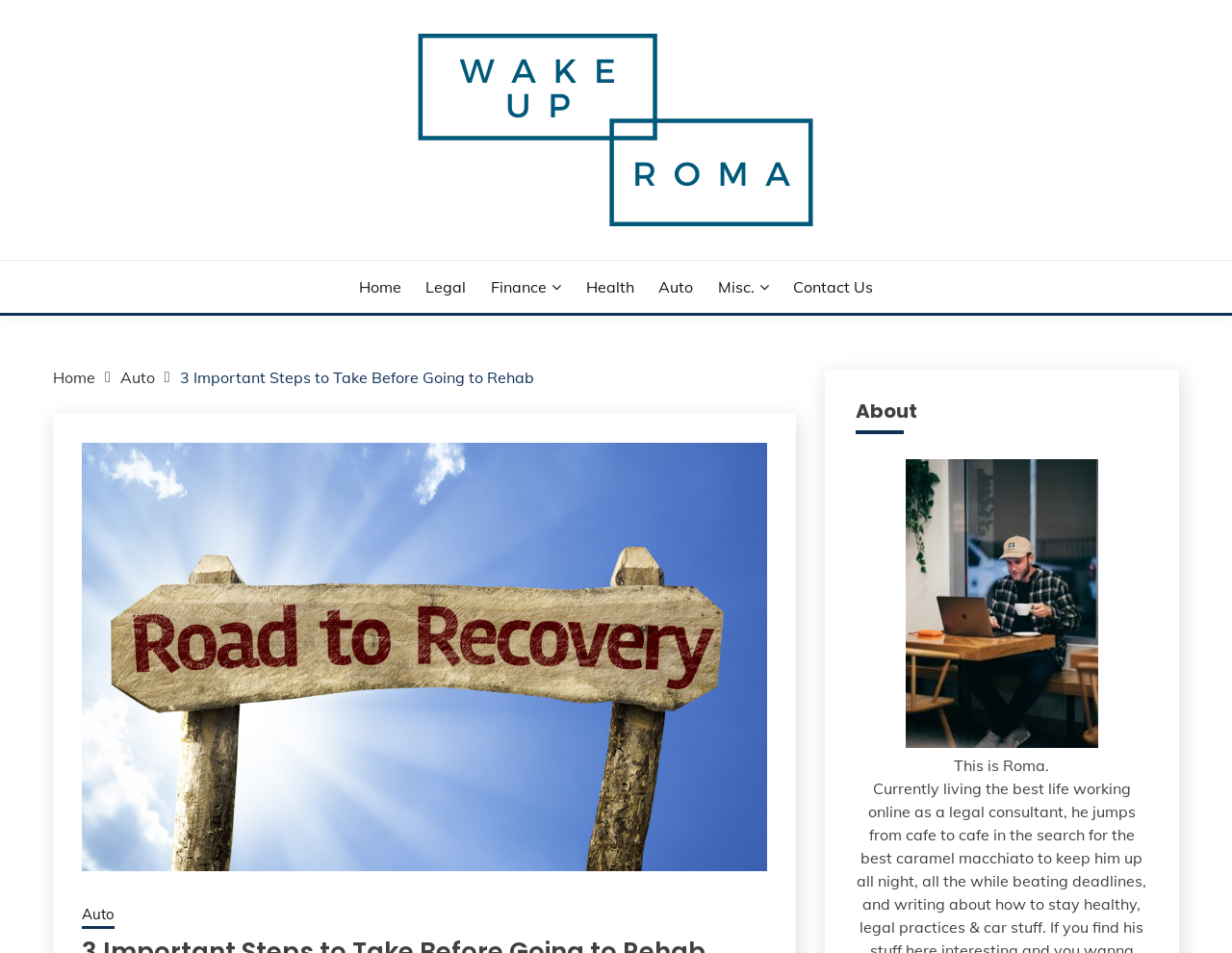Given the description "parent_node: WAKE UP ROMA!", provide the bounding box coordinates of the corresponding UI element.

[0.043, 0.035, 0.957, 0.237]